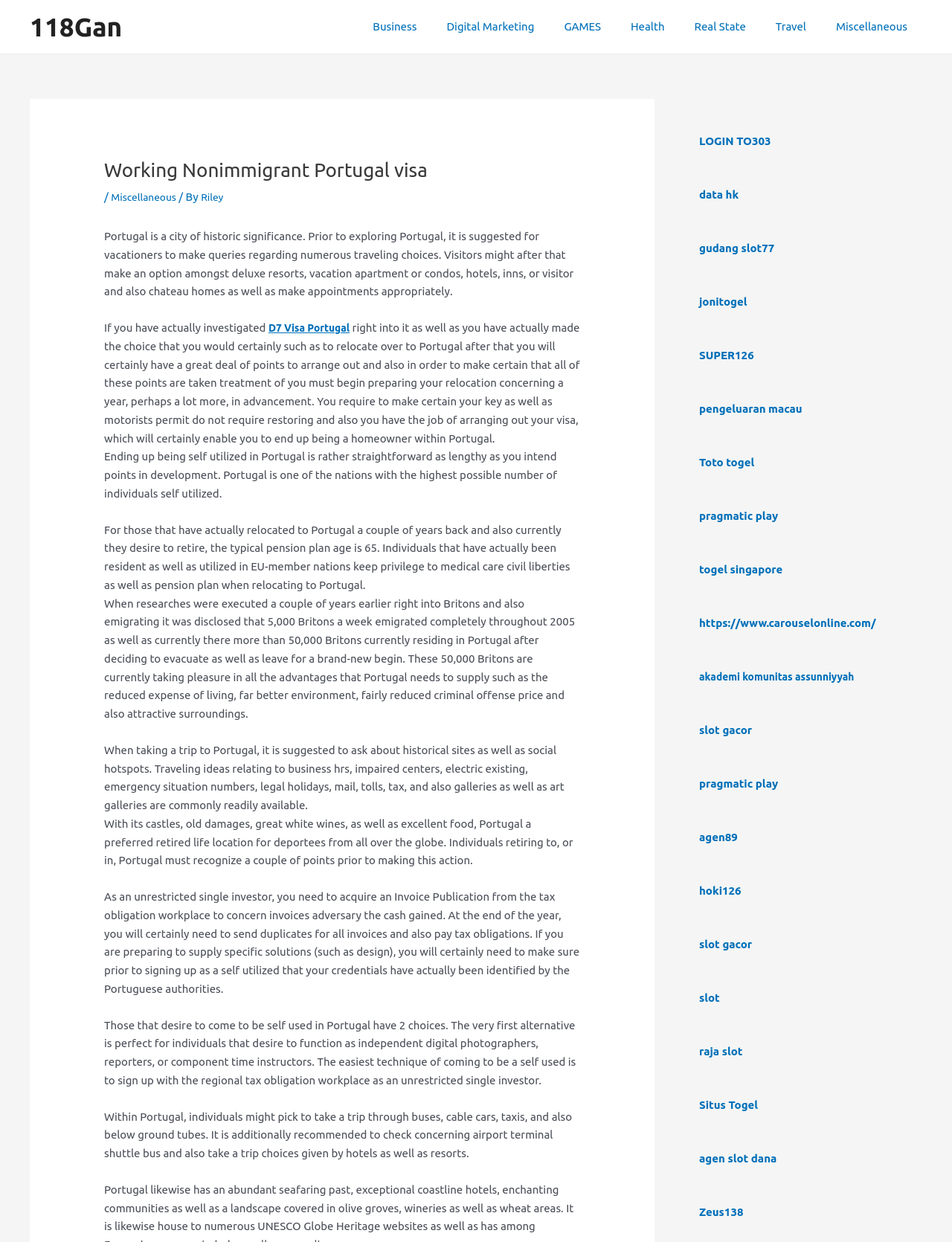Determine the bounding box coordinates of the clickable region to follow the instruction: "View the joke posted on May 18, 2000".

None